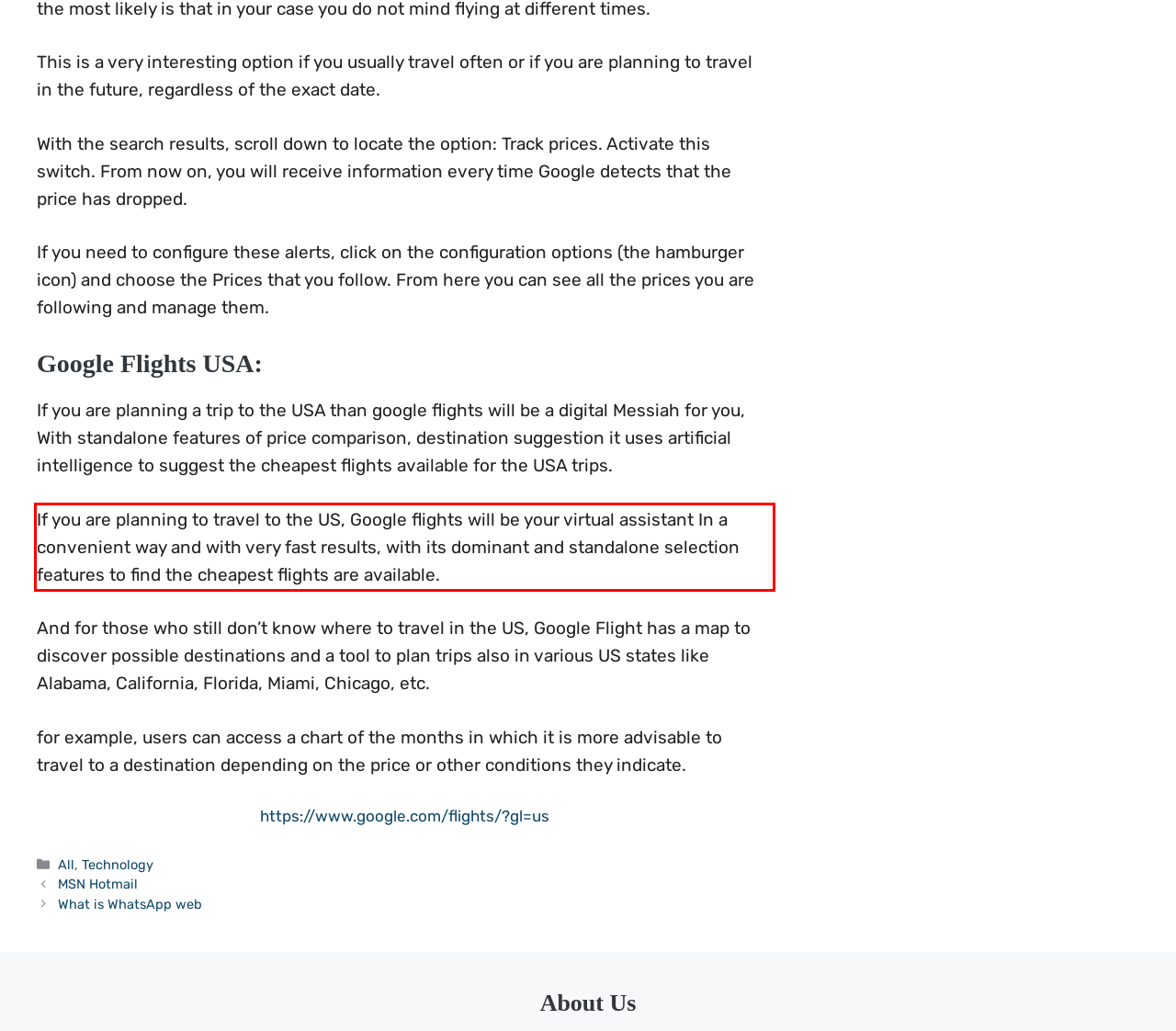You have a webpage screenshot with a red rectangle surrounding a UI element. Extract the text content from within this red bounding box.

If you are planning to travel to the US, Google flights will be your virtual assistant In a convenient way and with very fast results, with its dominant and standalone selection features to find the cheapest flights are available.